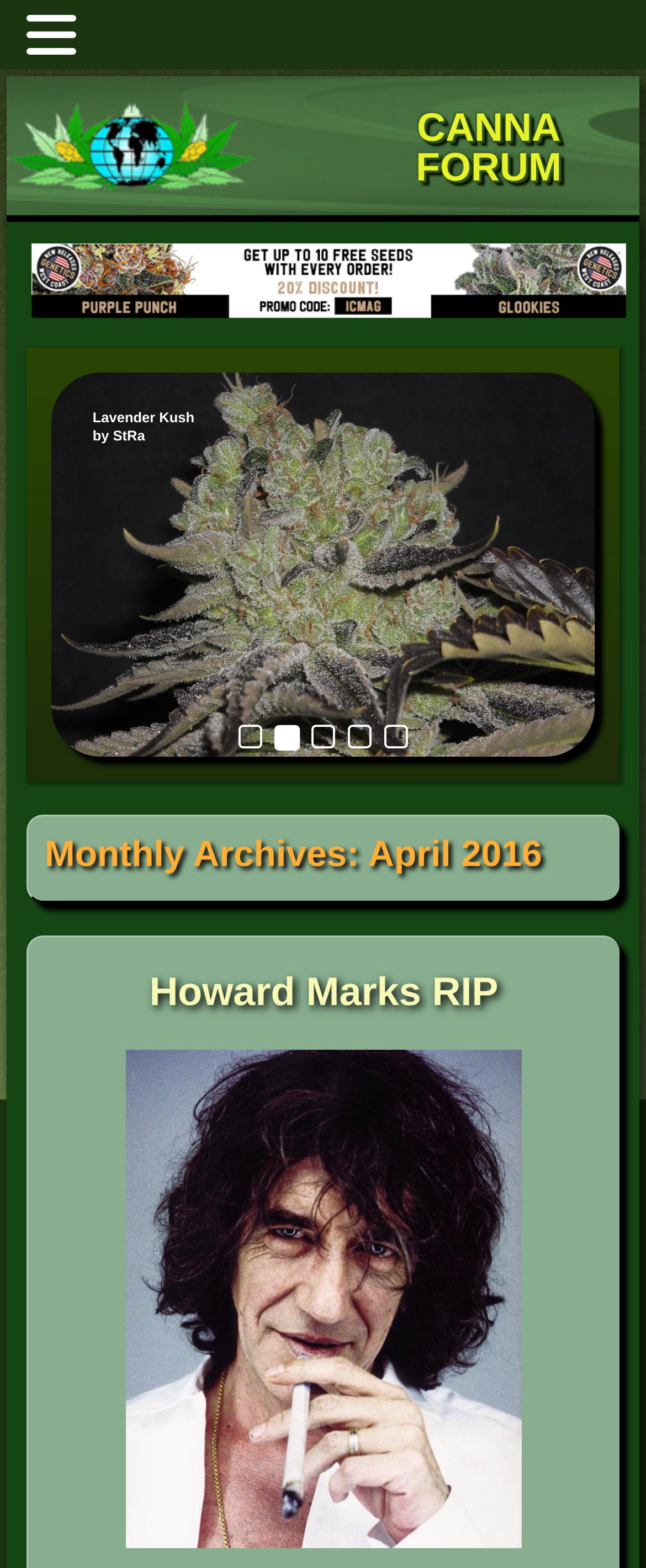What is the name of the cannabis strain in the first table?
Look at the screenshot and respond with one word or a short phrase.

Tahoe Fire